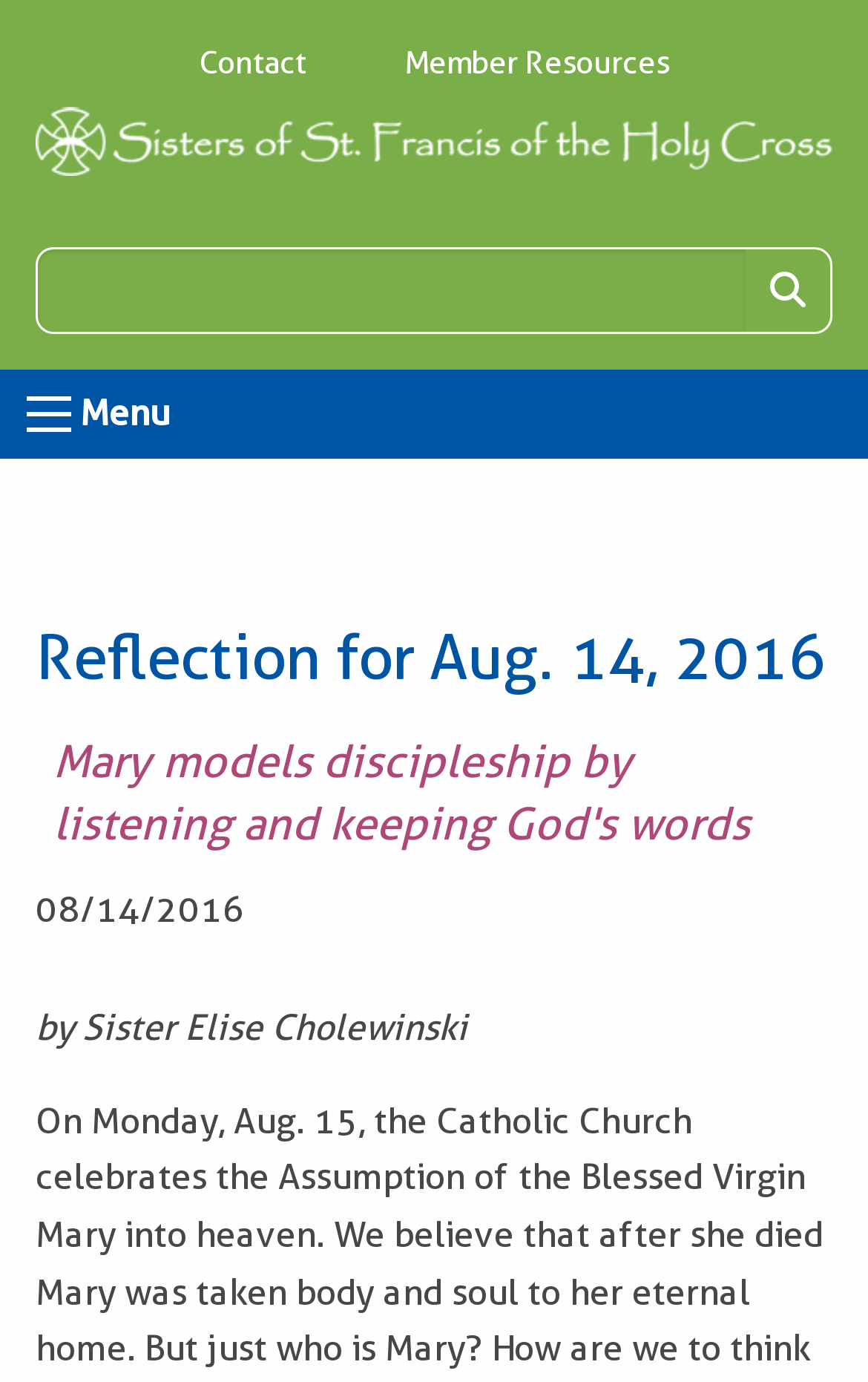Who wrote the reflection?
Please interpret the details in the image and answer the question thoroughly.

I found the author of the reflection by looking at the static text element that contains the author's name, which is 'by Sister Elise Cholewinski'.